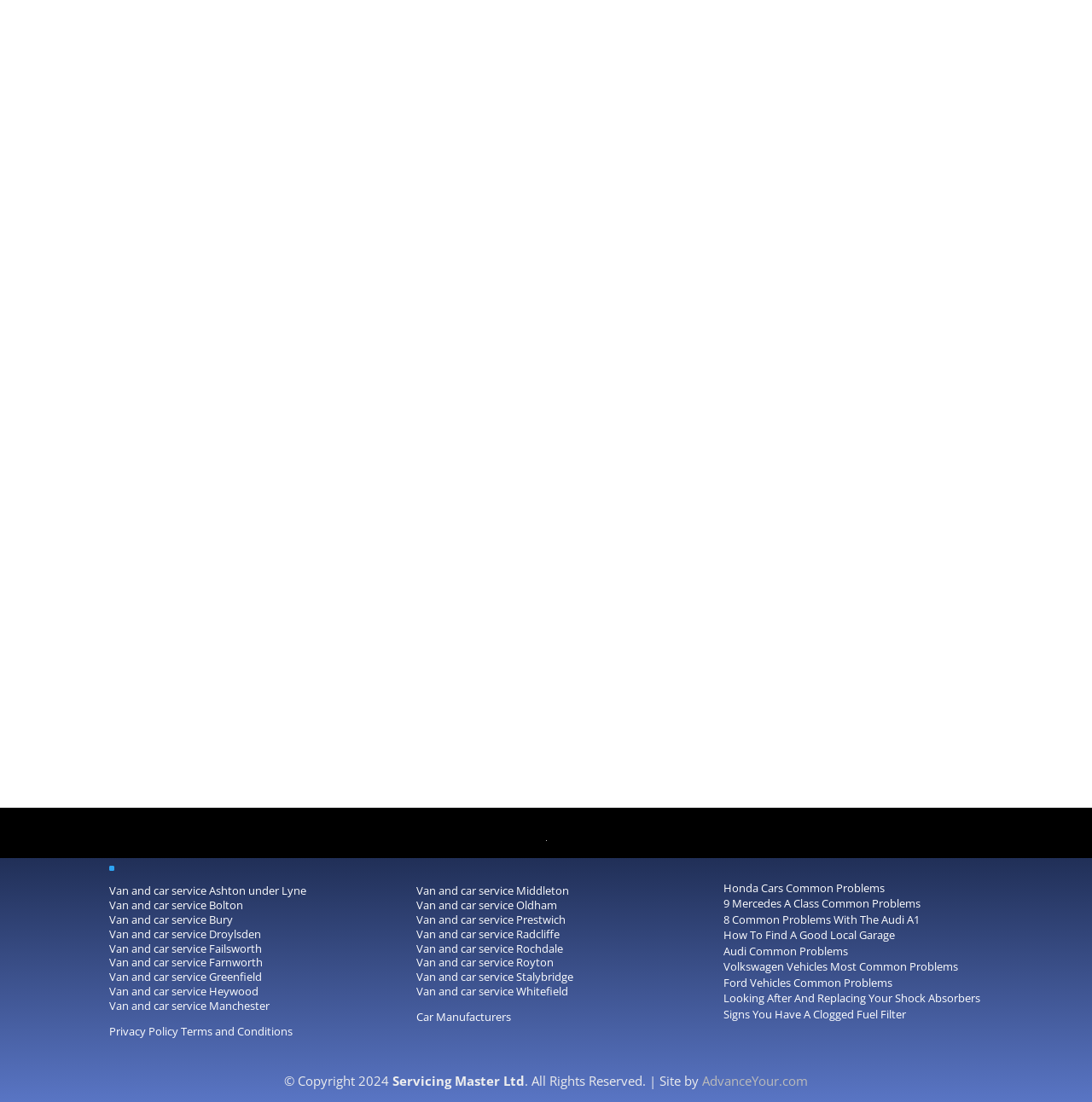Highlight the bounding box coordinates of the element you need to click to perform the following instruction: "Click on 'Van and car service Ashton under Lyne'."

[0.1, 0.801, 0.28, 0.815]